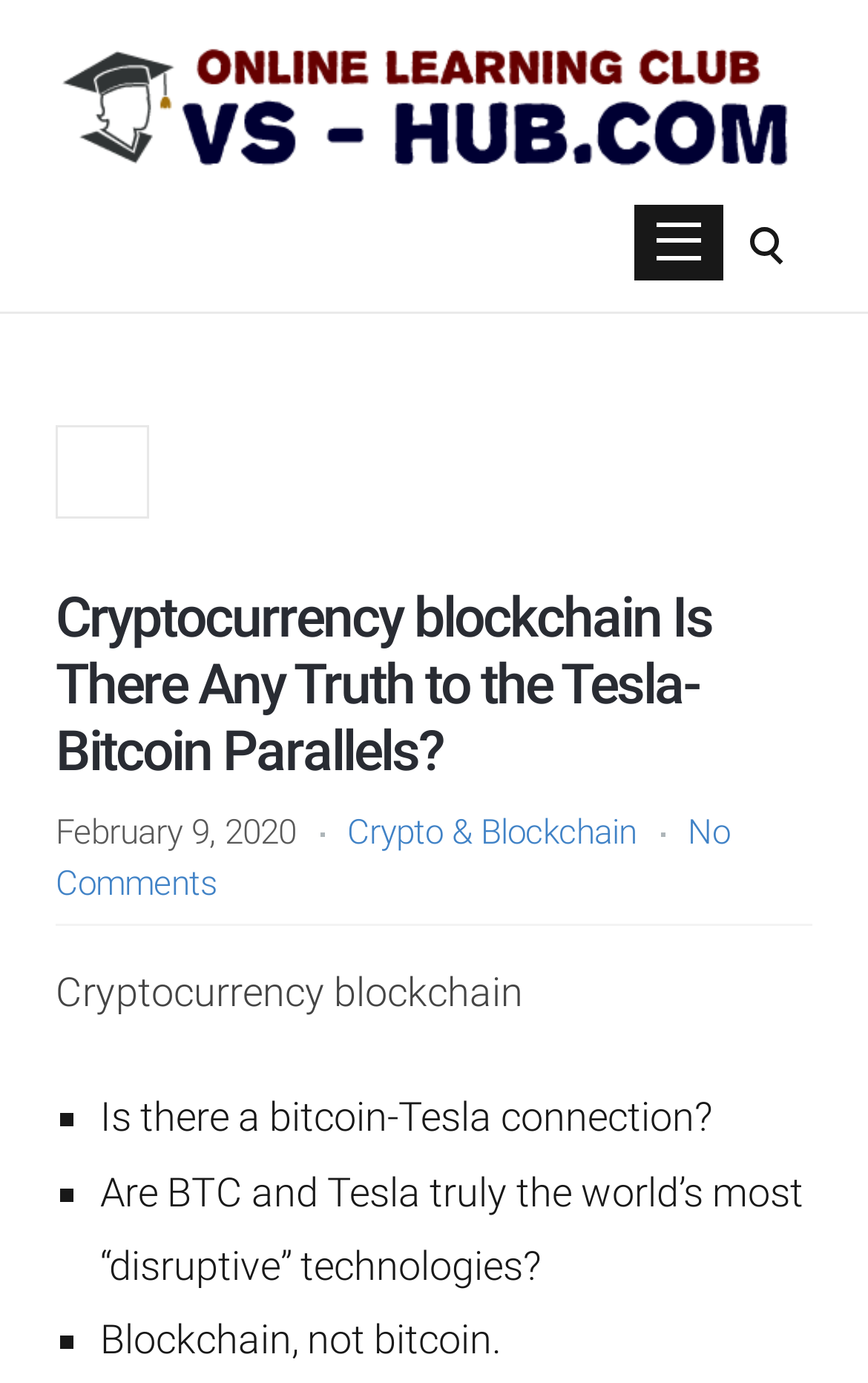How many links are there in the top section?
Using the visual information, respond with a single word or phrase.

2